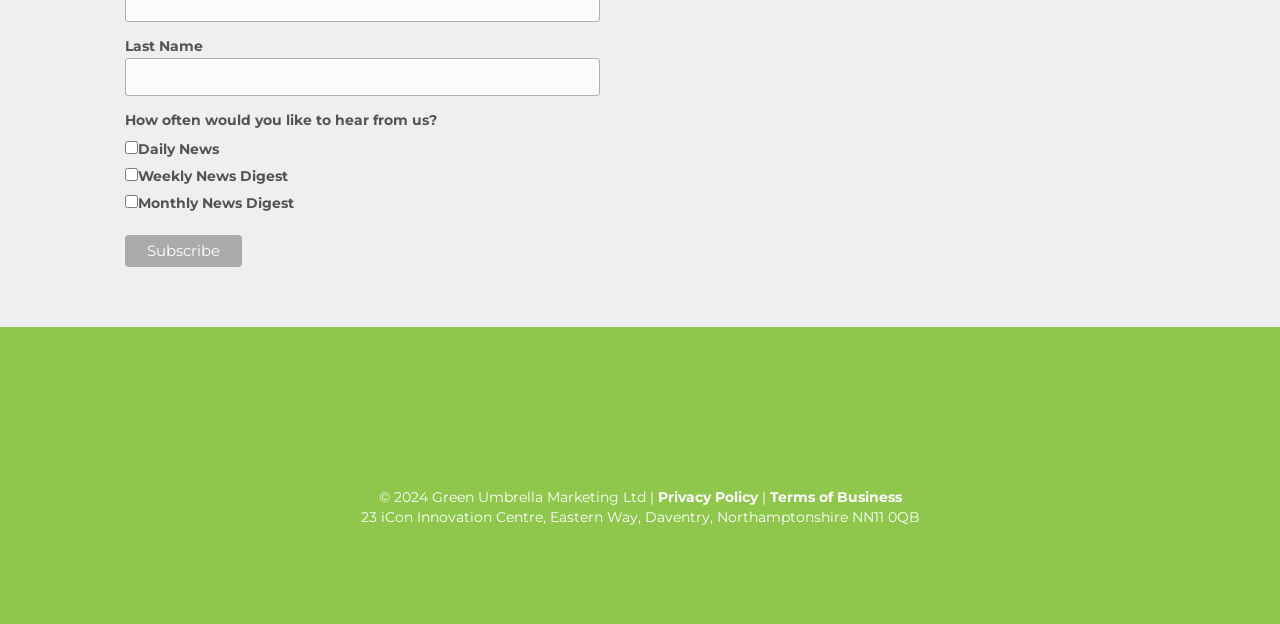Can you find the bounding box coordinates of the area I should click to execute the following instruction: "Enter last name"?

[0.098, 0.093, 0.469, 0.154]